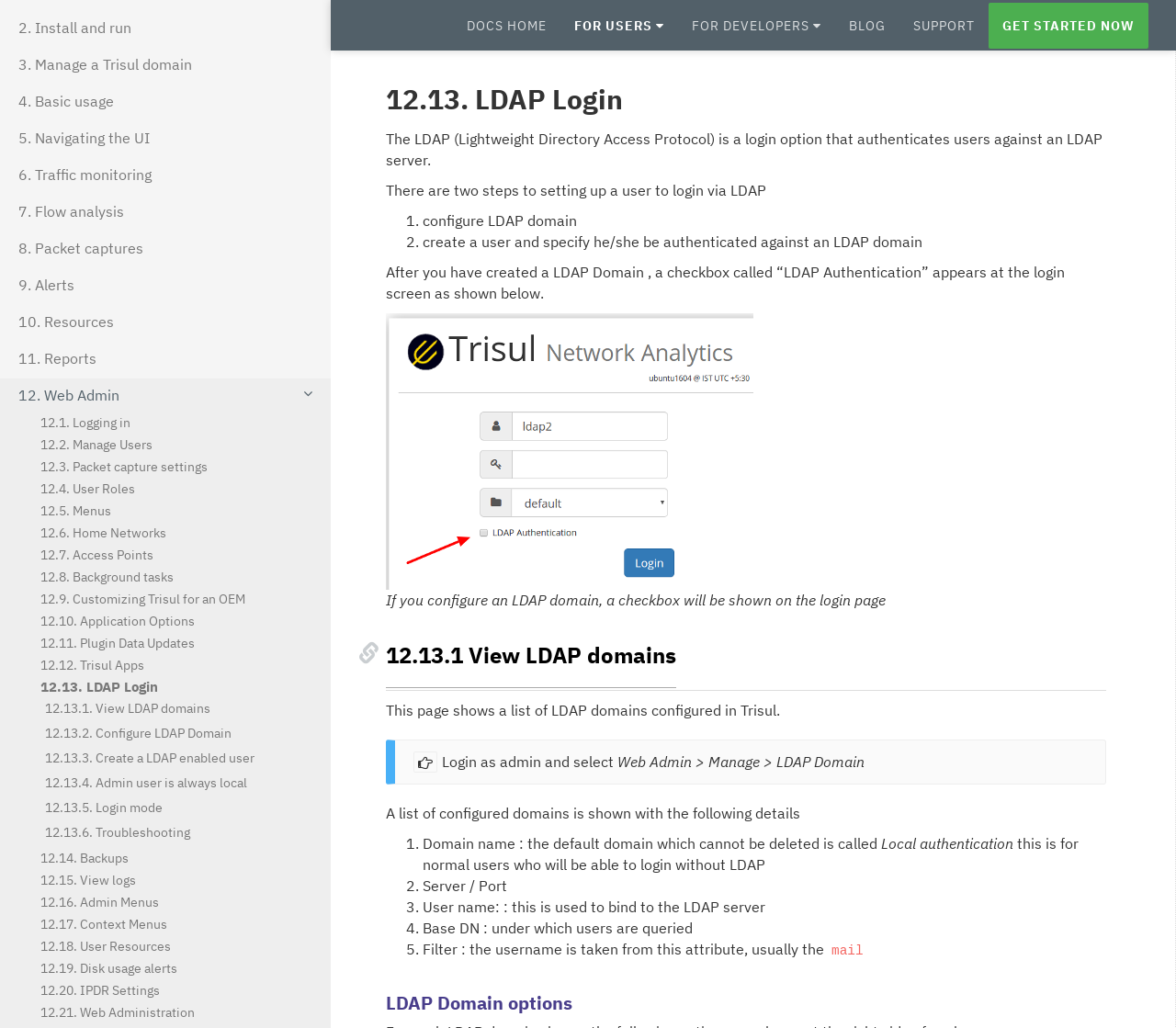Determine the title of the webpage and give its text content.

12.13. LDAP Login